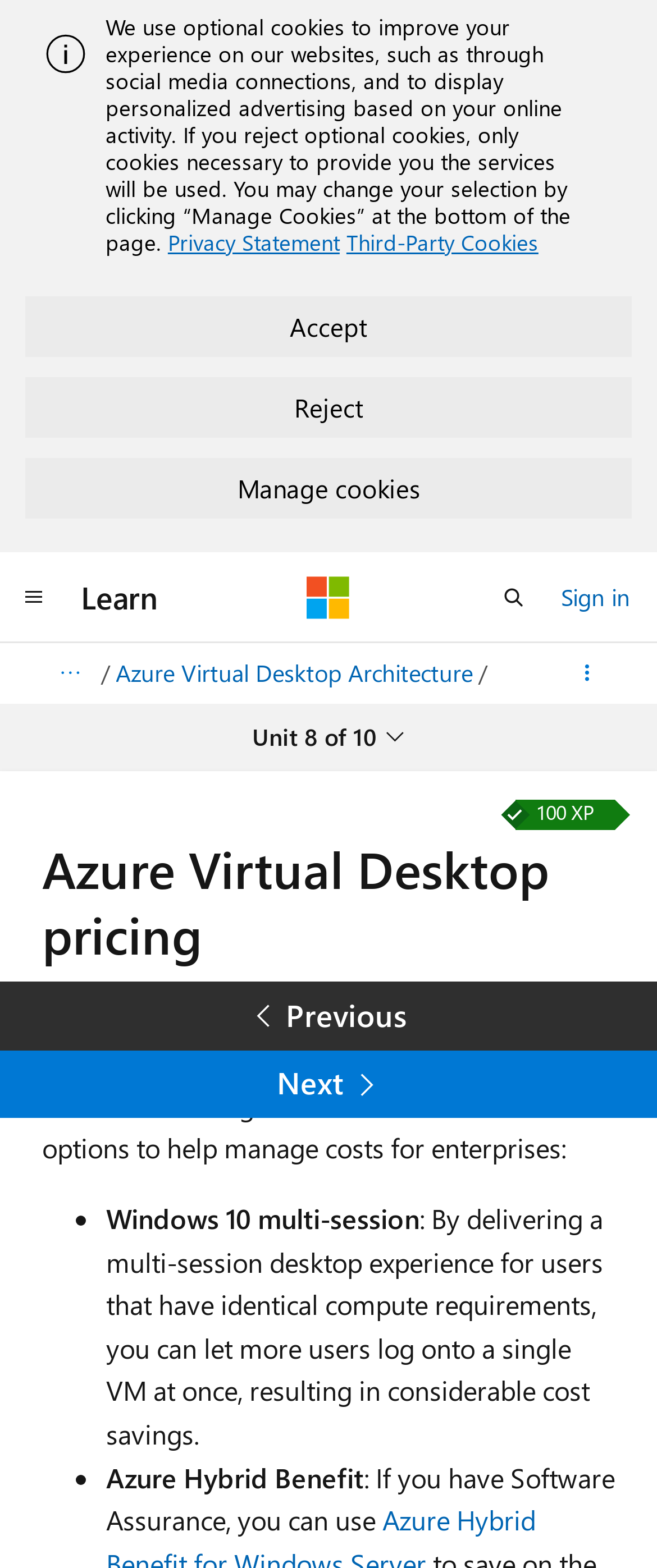Please determine the bounding box coordinates of the element to click on in order to accomplish the following task: "View Azure Virtual Desktop Architecture". Ensure the coordinates are four float numbers ranging from 0 to 1, i.e., [left, top, right, bottom].

[0.176, 0.416, 0.72, 0.443]